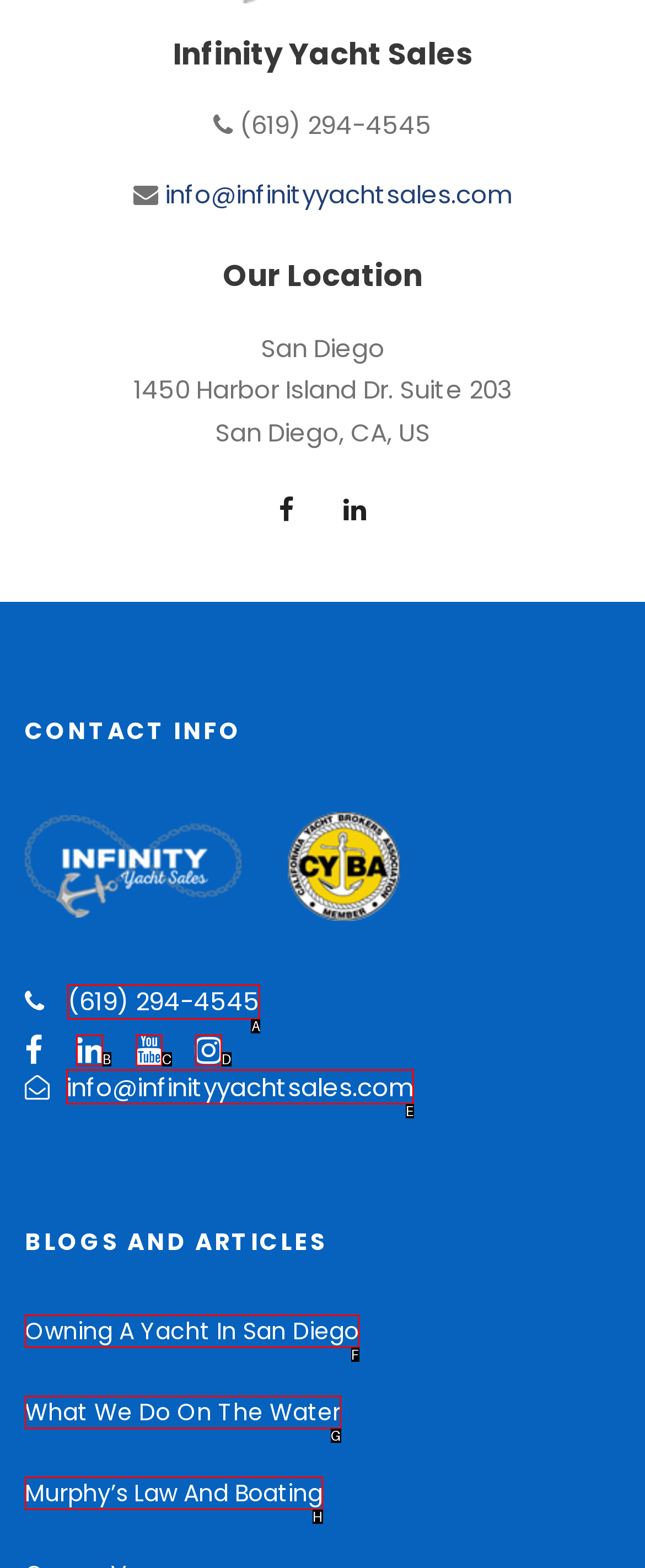Specify the letter of the UI element that should be clicked to achieve the following: call the phone number
Provide the corresponding letter from the choices given.

A